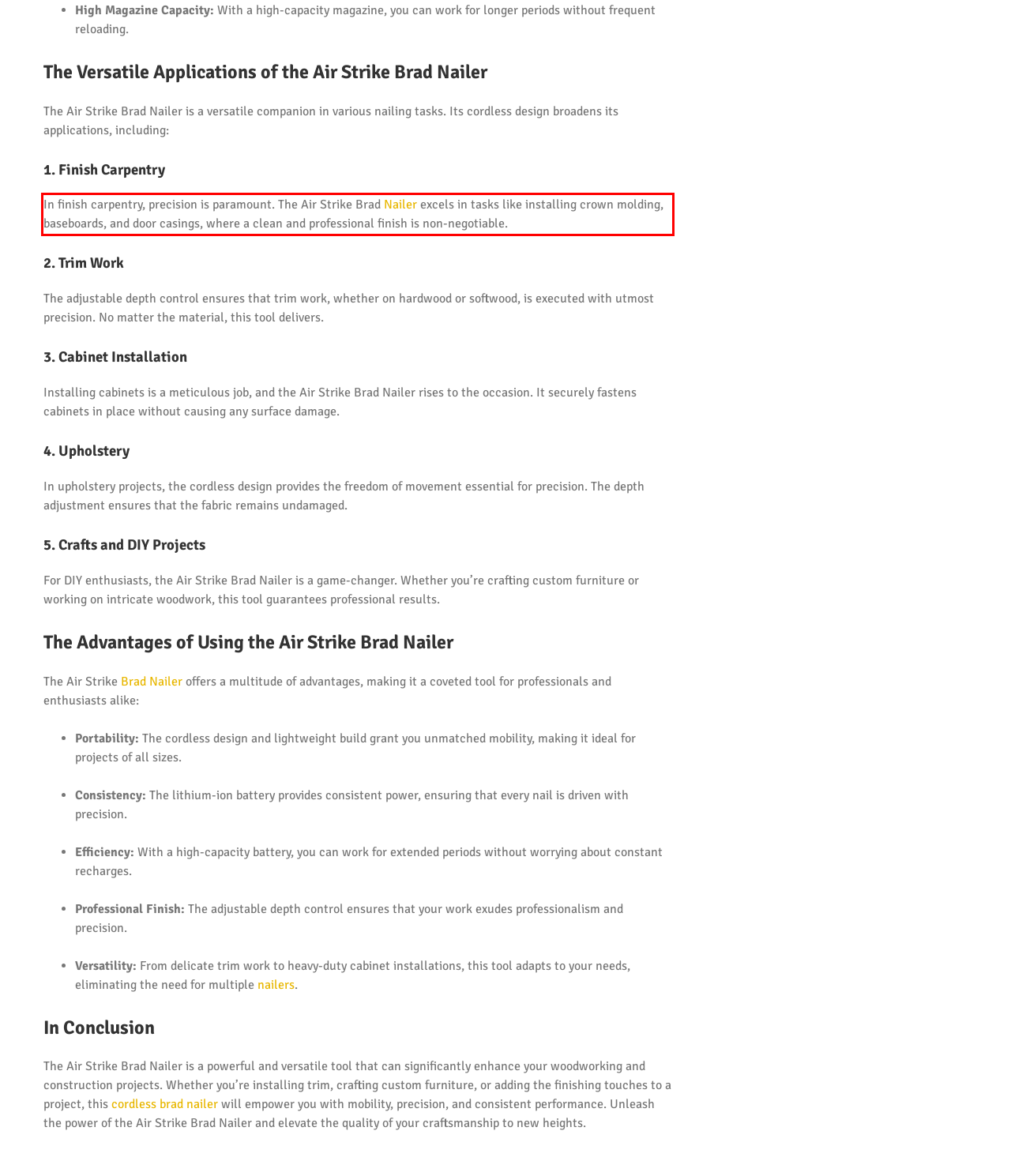Please use OCR to extract the text content from the red bounding box in the provided webpage screenshot.

In finish carpentry, precision is paramount. The Air Strike Brad Nailer excels in tasks like installing crown molding, baseboards, and door casings, where a clean and professional finish is non-negotiable.